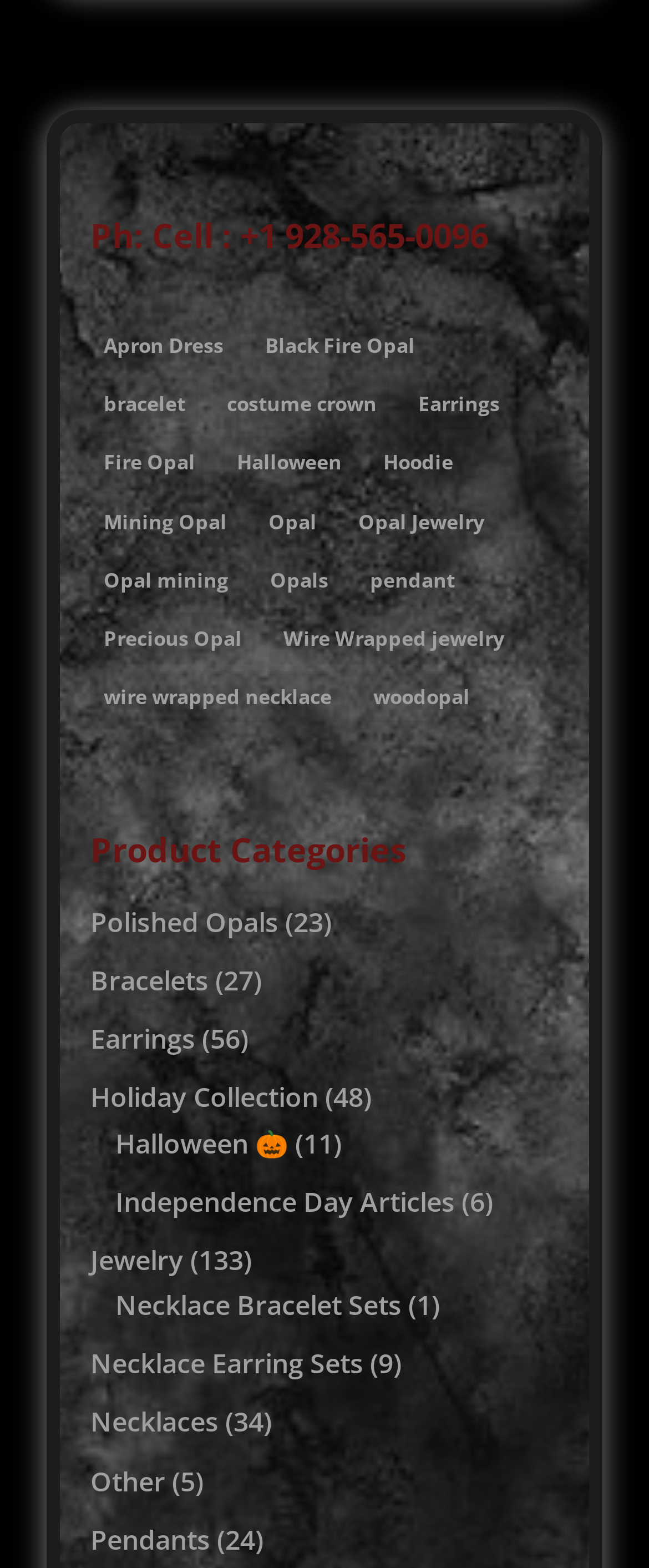Locate the bounding box coordinates of the area to click to fulfill this instruction: "Get Cash Back". The bounding box should be presented as four float numbers between 0 and 1, in the order [left, top, right, bottom].

None